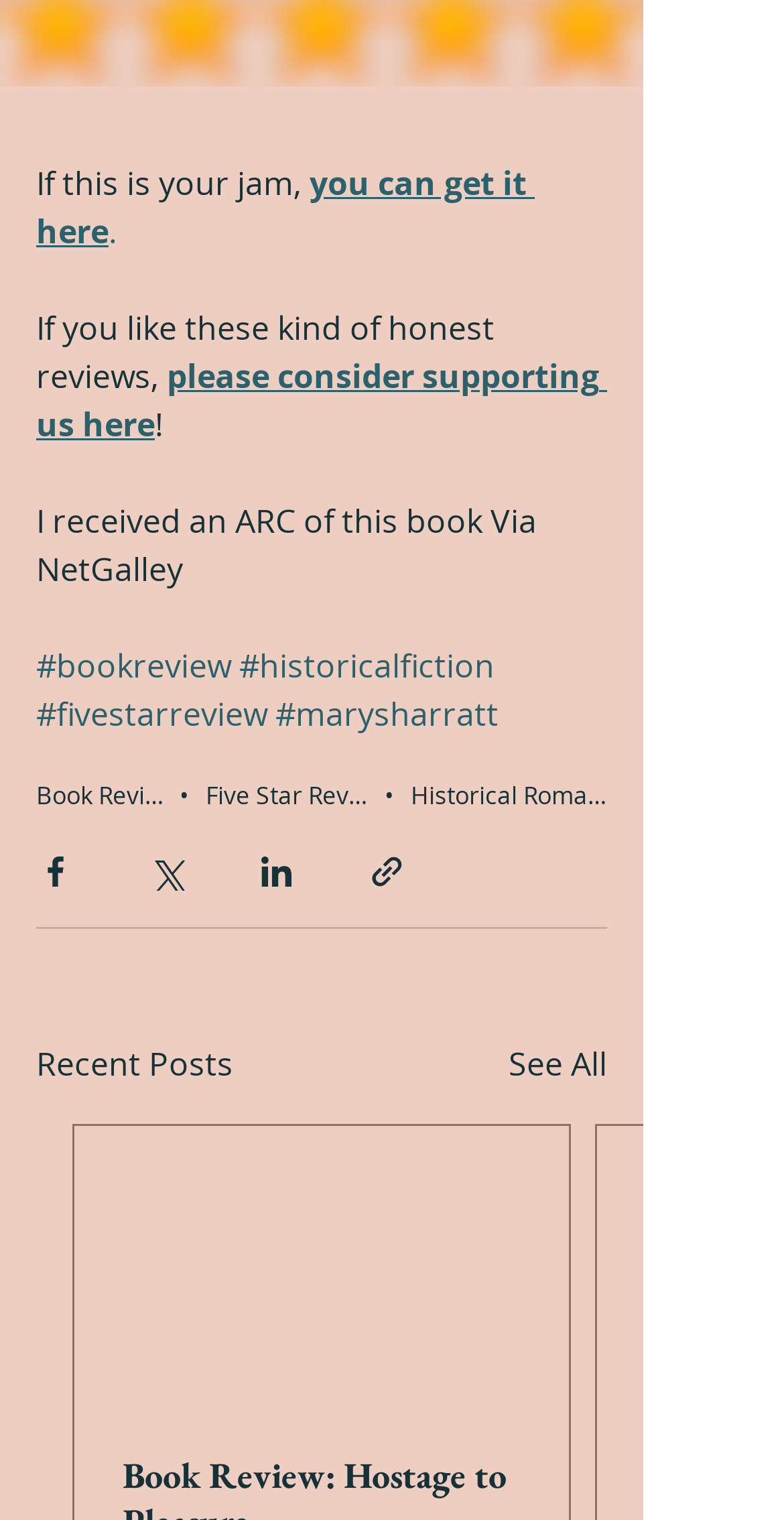Determine the coordinates of the bounding box that should be clicked to complete the instruction: "Share via Facebook". The coordinates should be represented by four float numbers between 0 and 1: [left, top, right, bottom].

[0.046, 0.561, 0.095, 0.586]